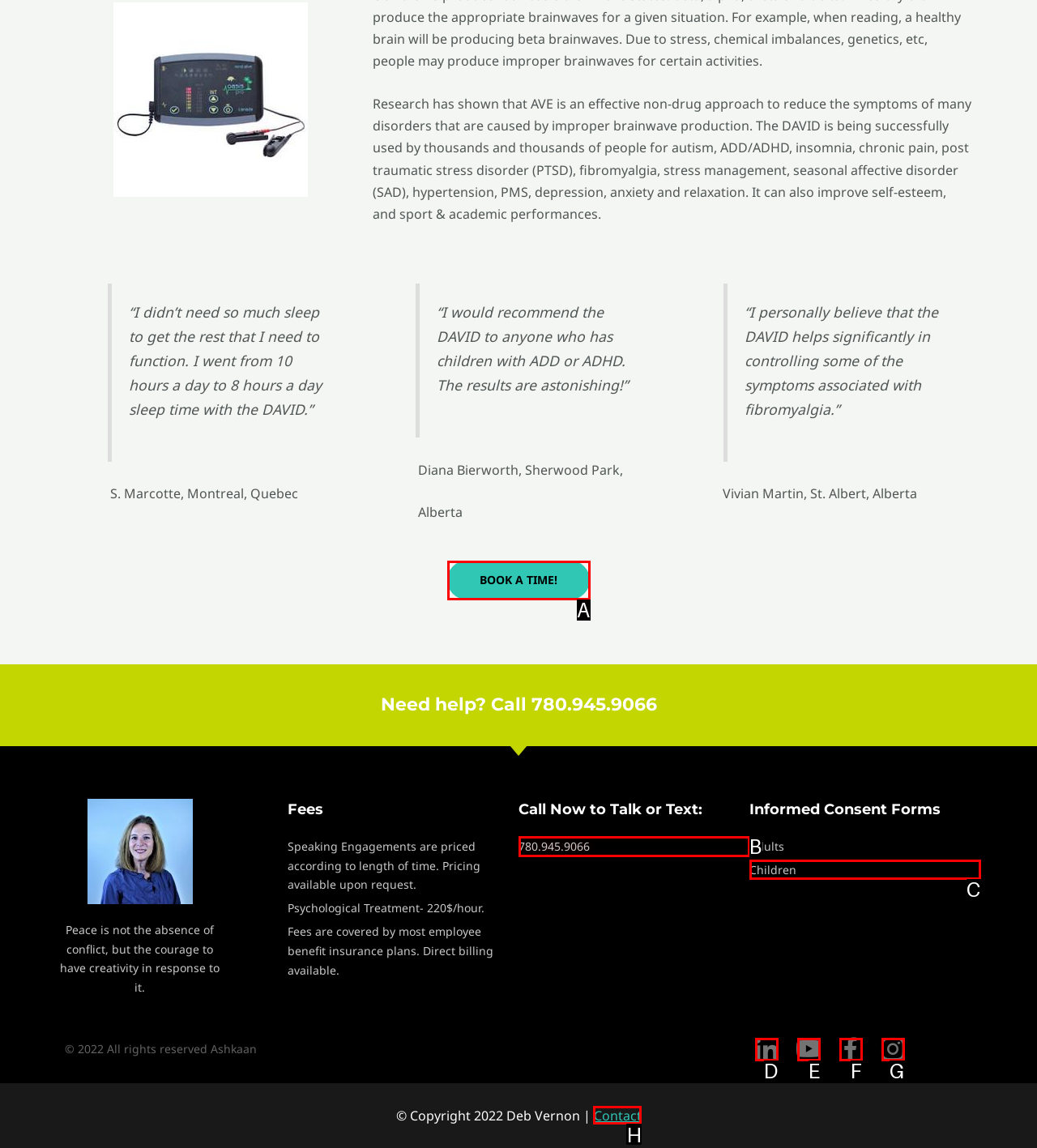Determine which HTML element should be clicked for this task: Call the phone number
Provide the option's letter from the available choices.

B